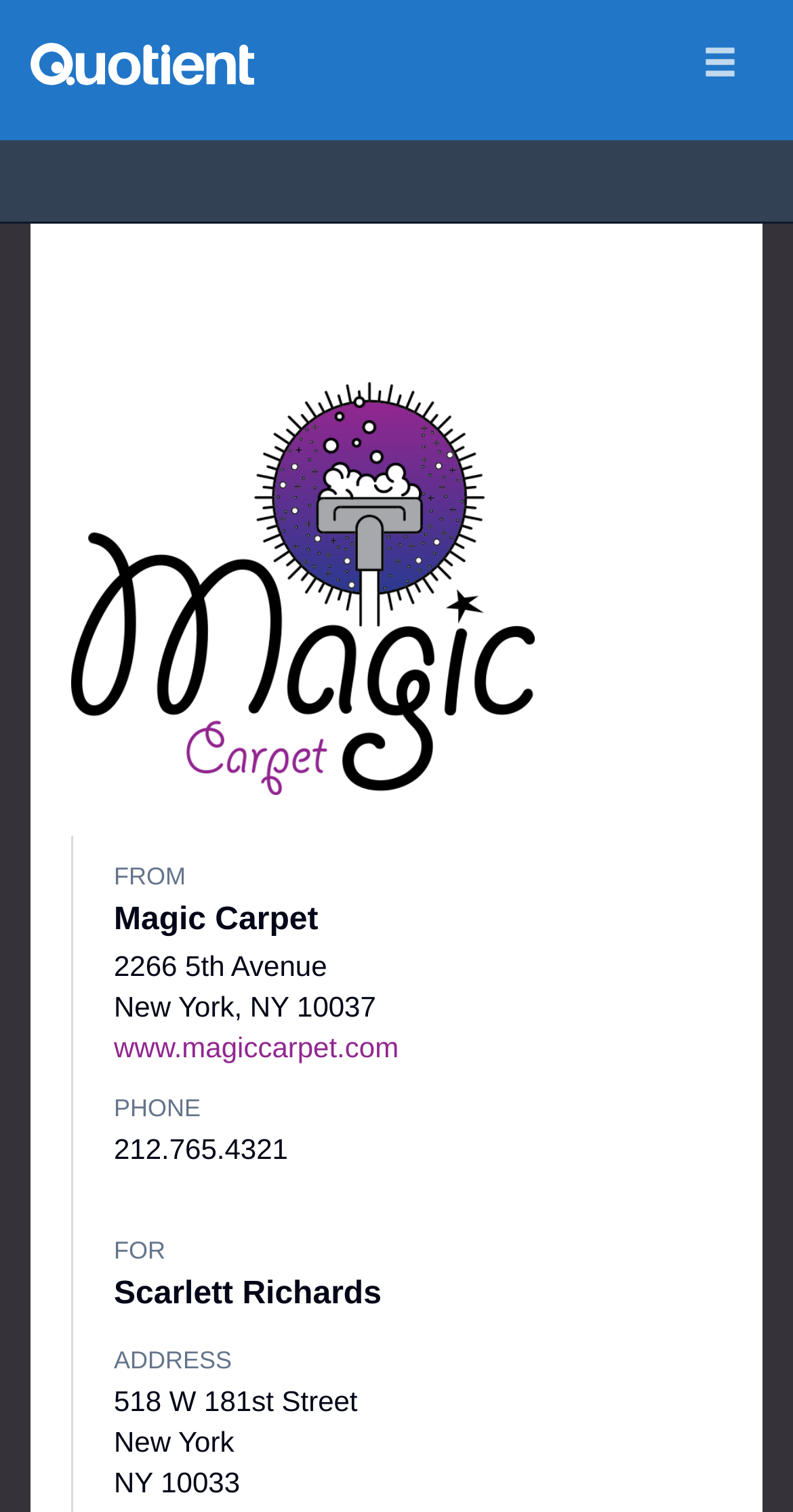What is the phone number?
Refer to the image and give a detailed answer to the query.

I found the phone number '212.765.4321' from the static text element with the label 'PHONE' and the text '212.765.4321' below it.